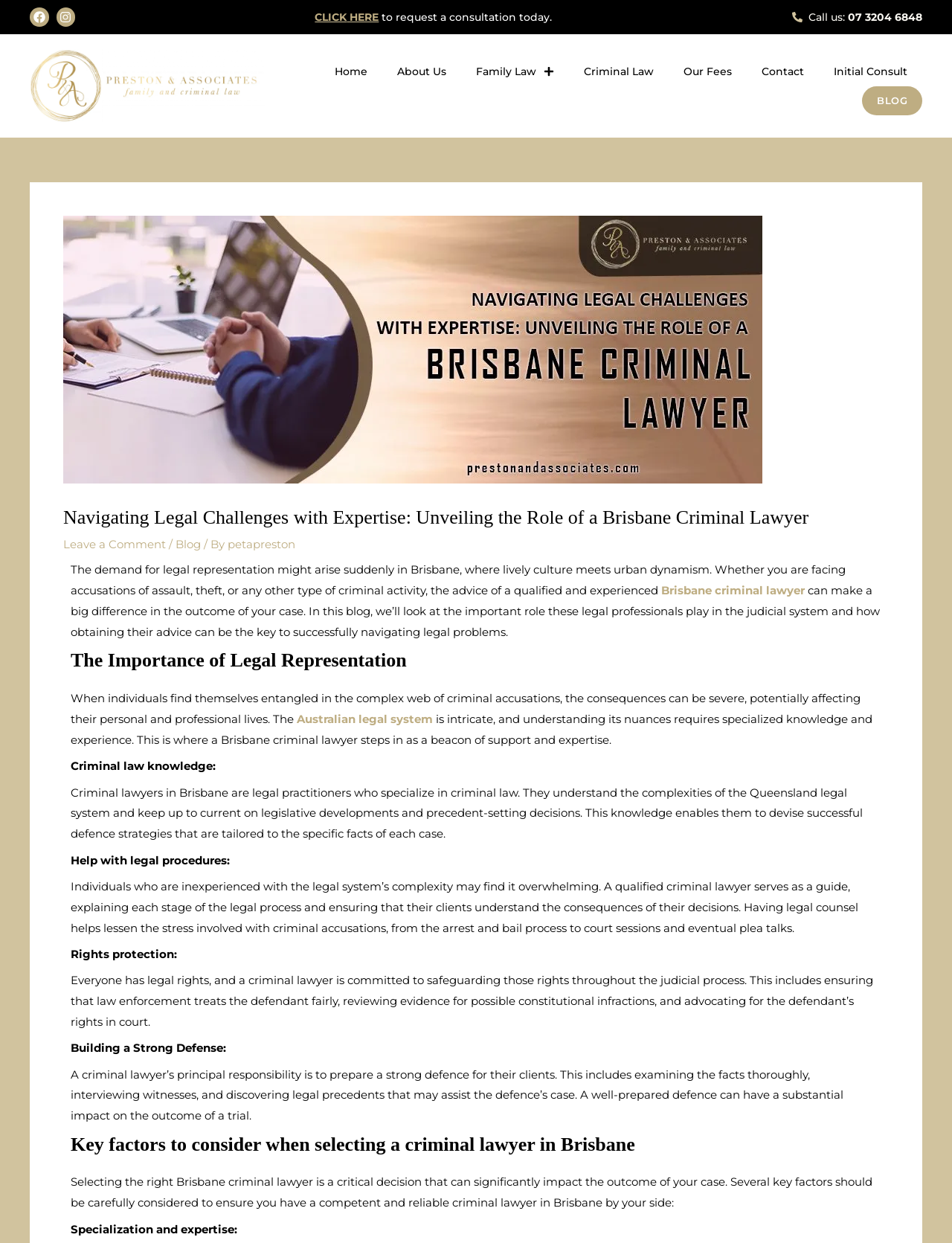What is the phone number to call for a consultation?
Using the information from the image, give a concise answer in one word or a short phrase.

07 3204 6848